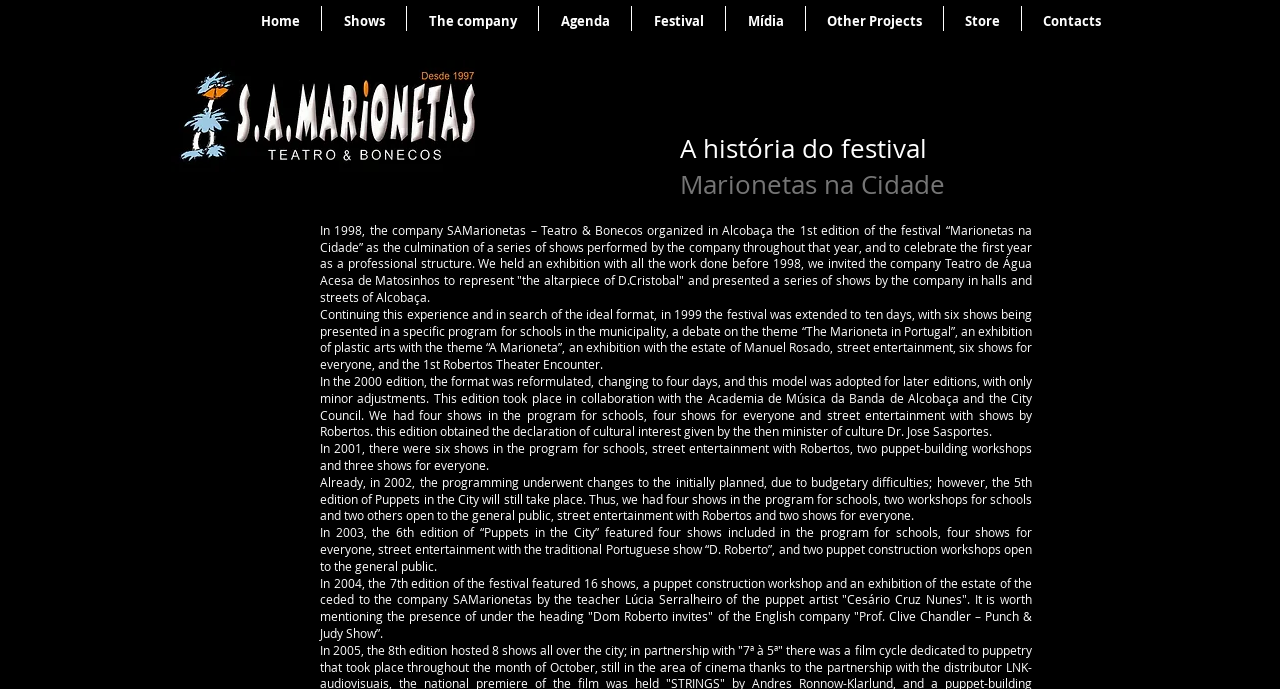Please provide the bounding box coordinates for the UI element as described: "Home". The coordinates must be four floats between 0 and 1, represented as [left, top, right, bottom].

[0.187, 0.009, 0.251, 0.052]